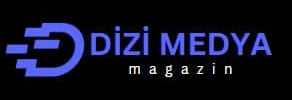Please respond in a single word or phrase: 
What is the font style of the word 'magazin'?

lighter, more understated